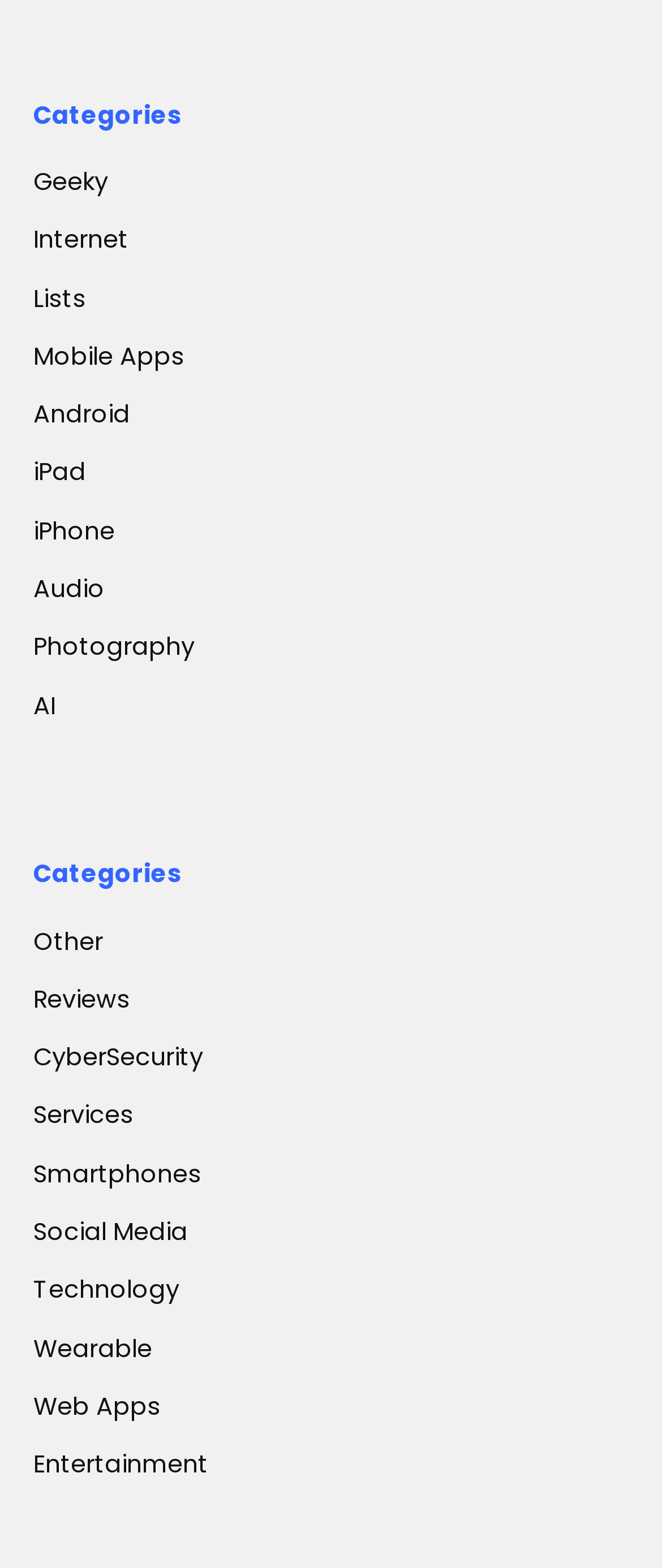Locate the bounding box coordinates of the item that should be clicked to fulfill the instruction: "Select Entertainment link".

[0.05, 0.917, 0.314, 0.952]